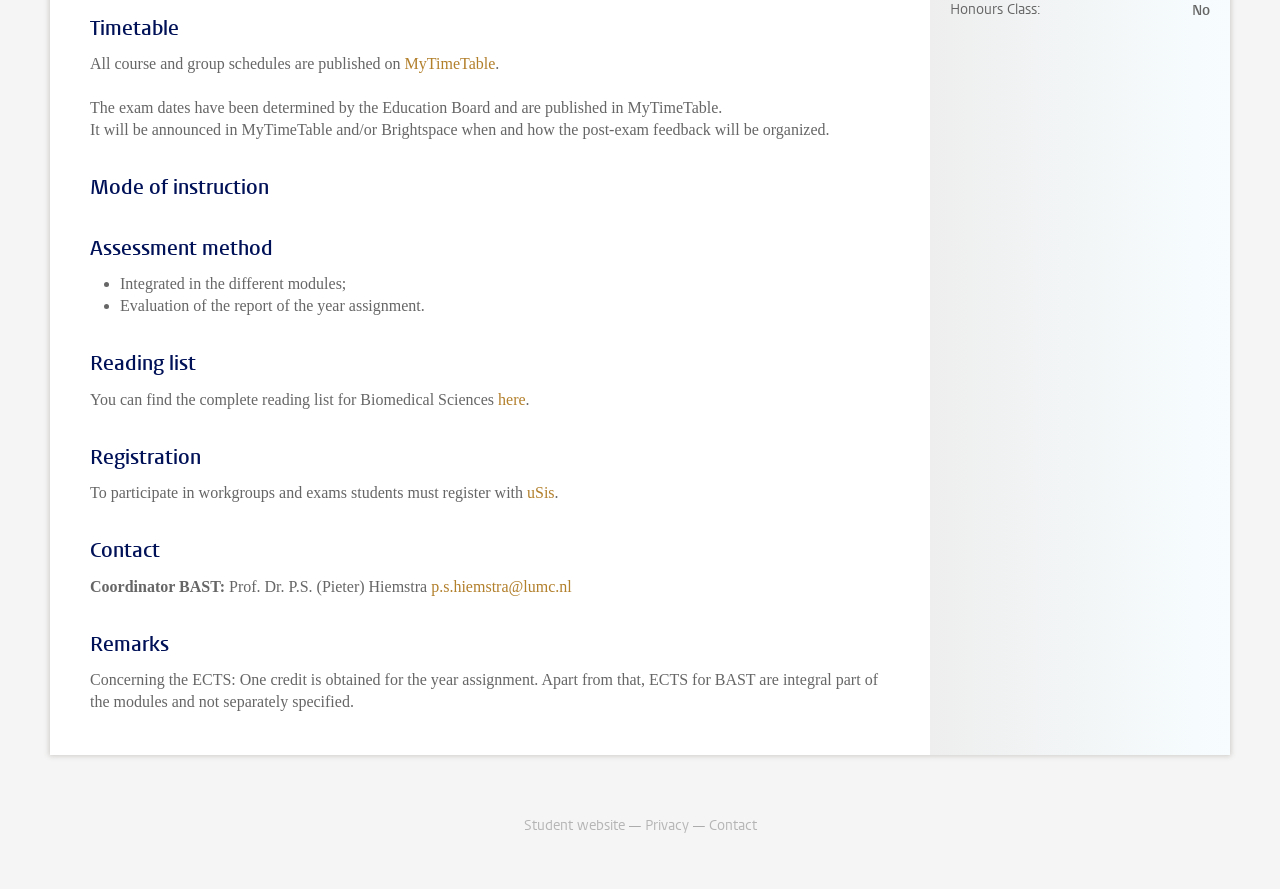Please provide a one-word or short phrase answer to the question:
What is the mode of instruction?

Not specified